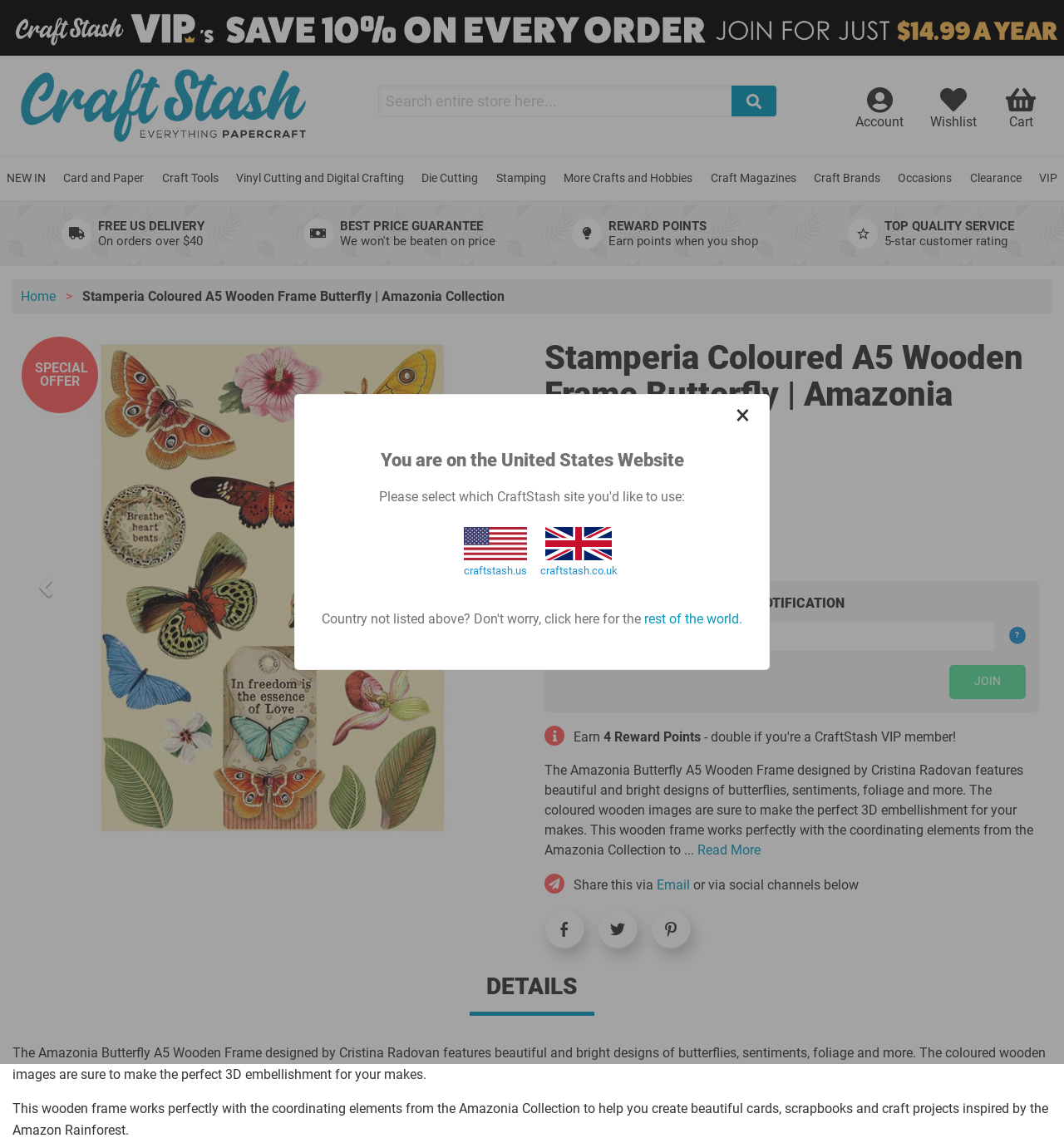Could you highlight the region that needs to be clicked to execute the instruction: "View account"?

[0.791, 0.064, 0.862, 0.121]